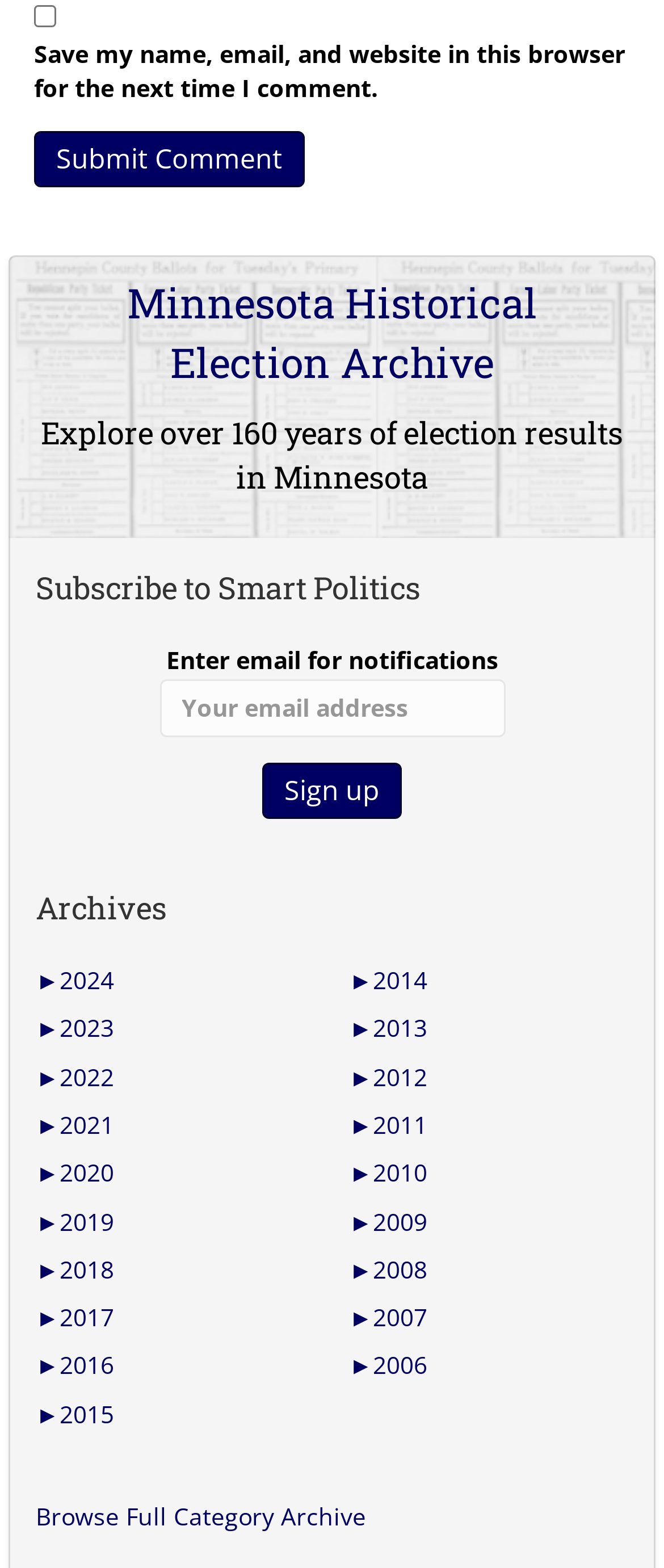Determine the bounding box for the UI element as described: "Read More". The coordinates should be represented as four float numbers between 0 and 1, formatted as [left, top, right, bottom].

None